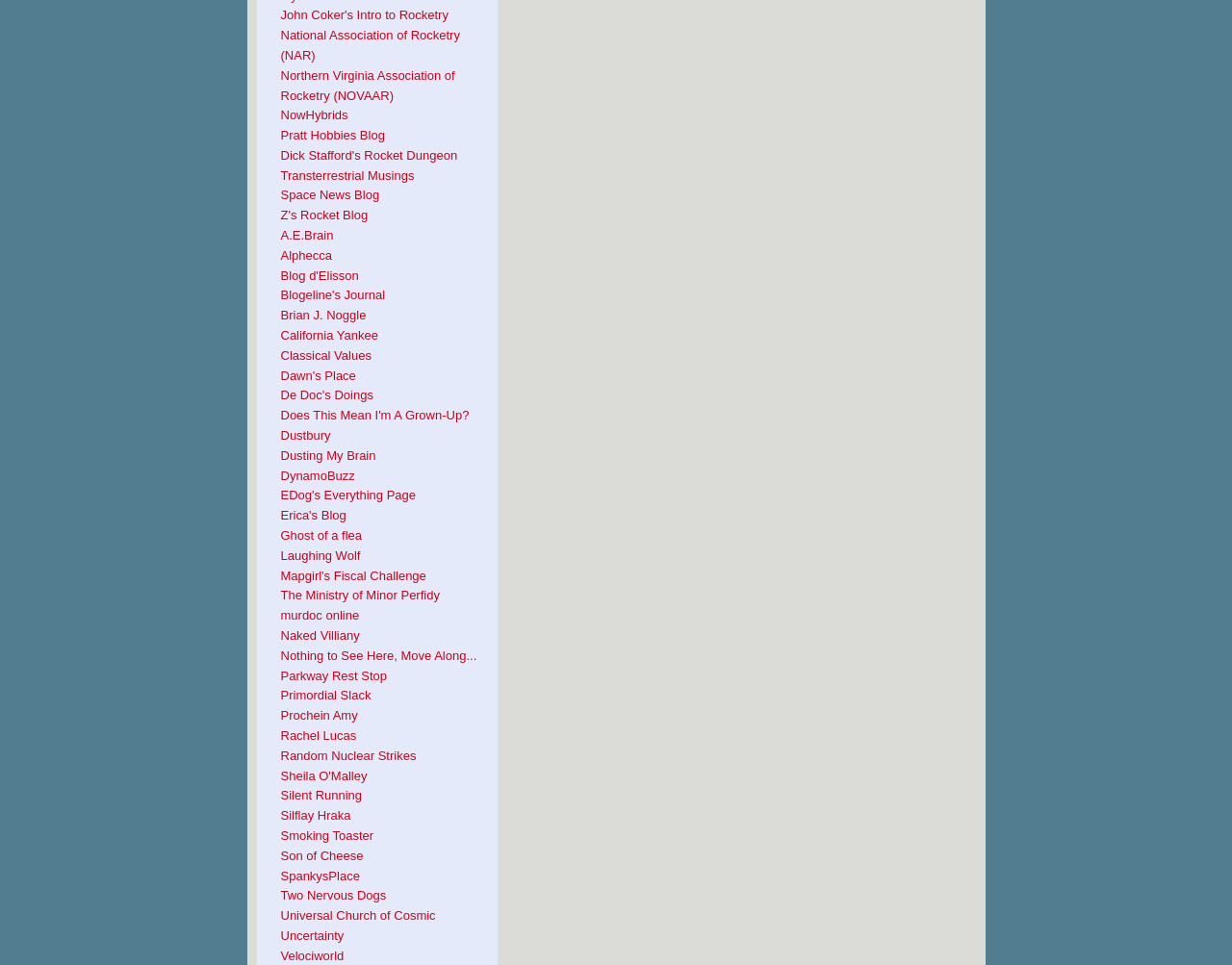How many blogs are listed on this webpage?
Answer with a single word or phrase, using the screenshot for reference.

49